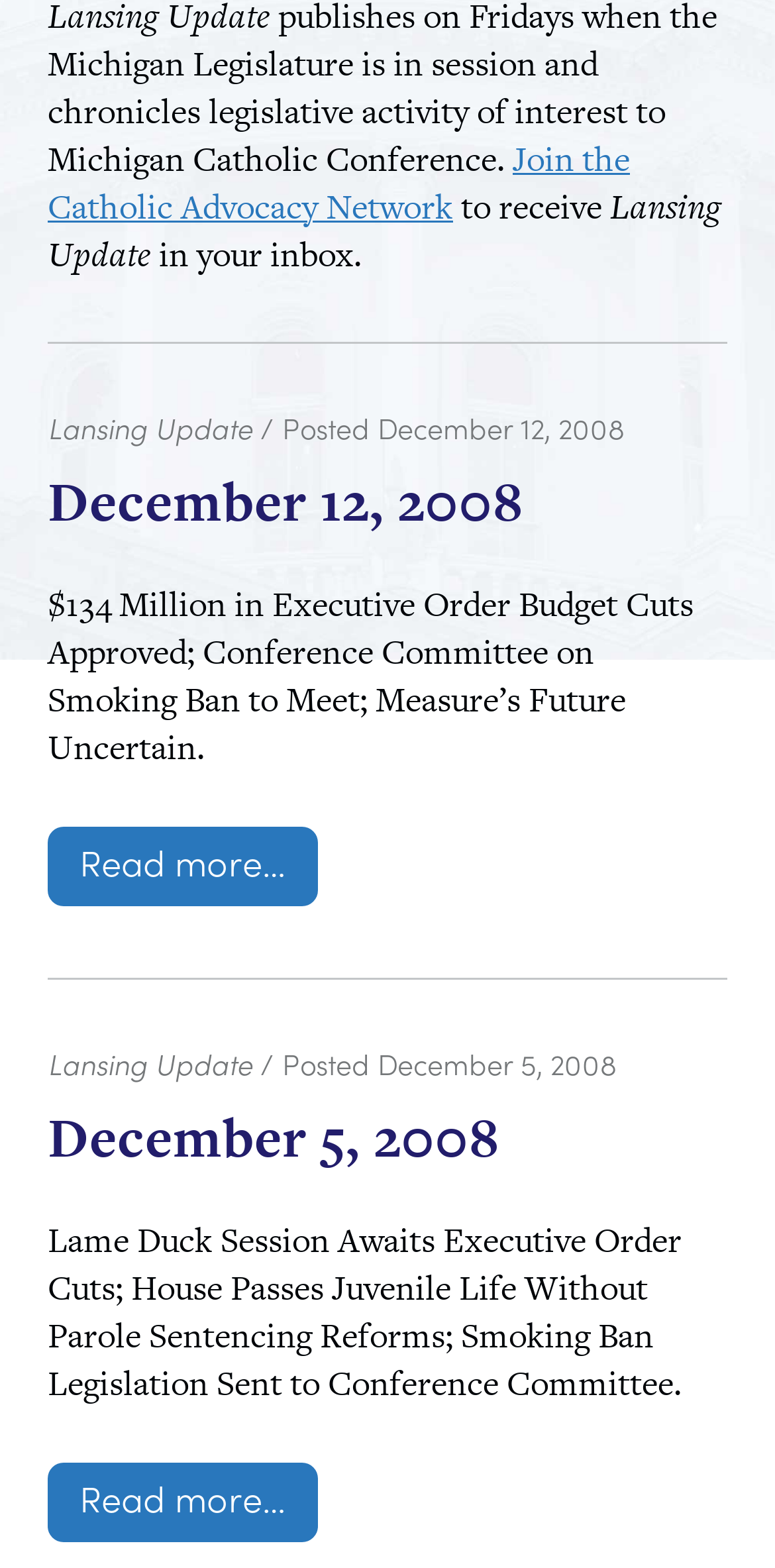Provide the bounding box for the UI element matching this description: "Clergy".

[0.062, 0.581, 0.938, 0.637]